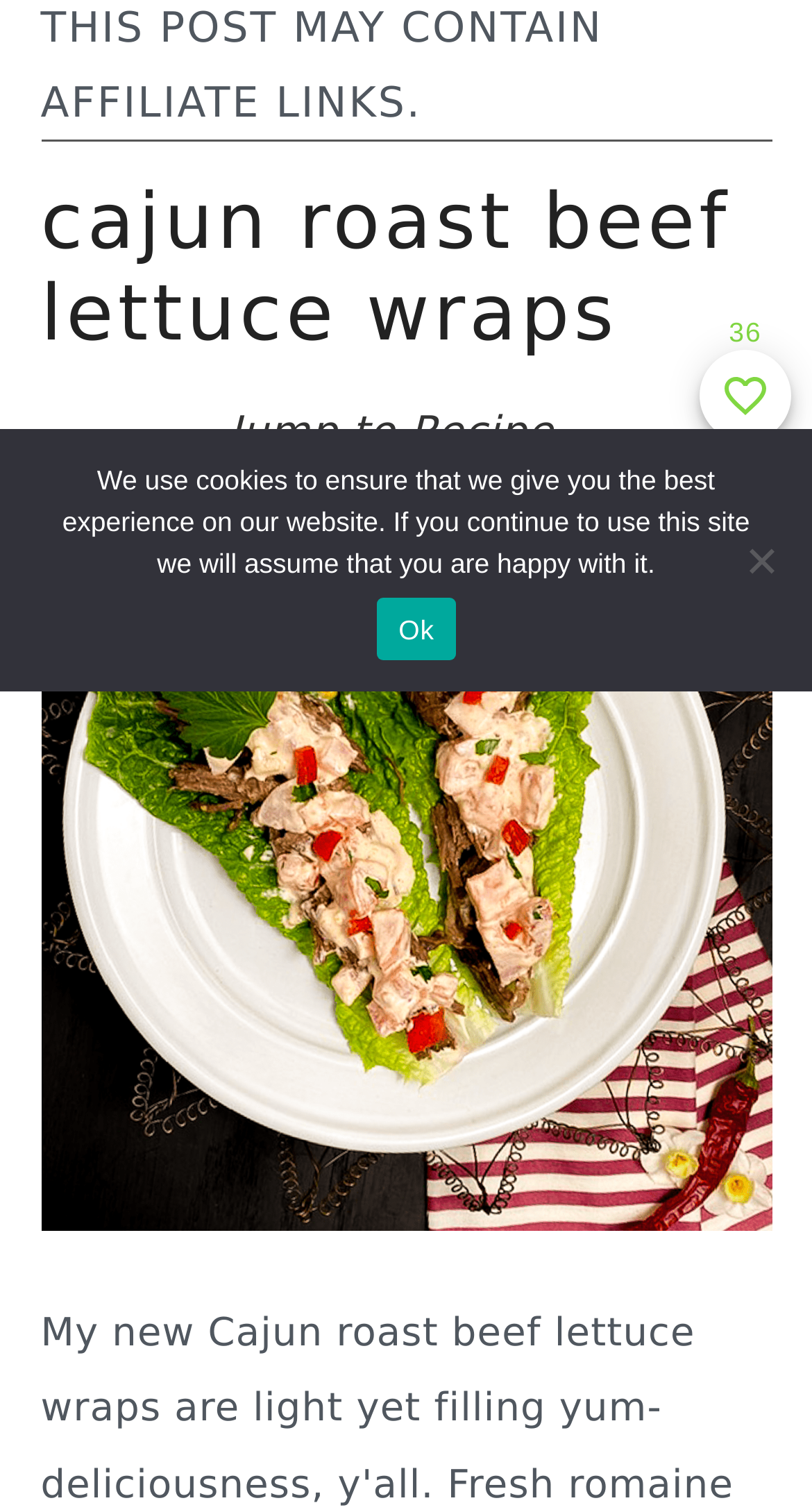Ascertain the bounding box coordinates for the UI element detailed here: "aria-label="Close Search"". The coordinates should be provided as [left, top, right, bottom] with each value being a float between 0 and 1.

[0.418, 0.625, 0.551, 0.697]